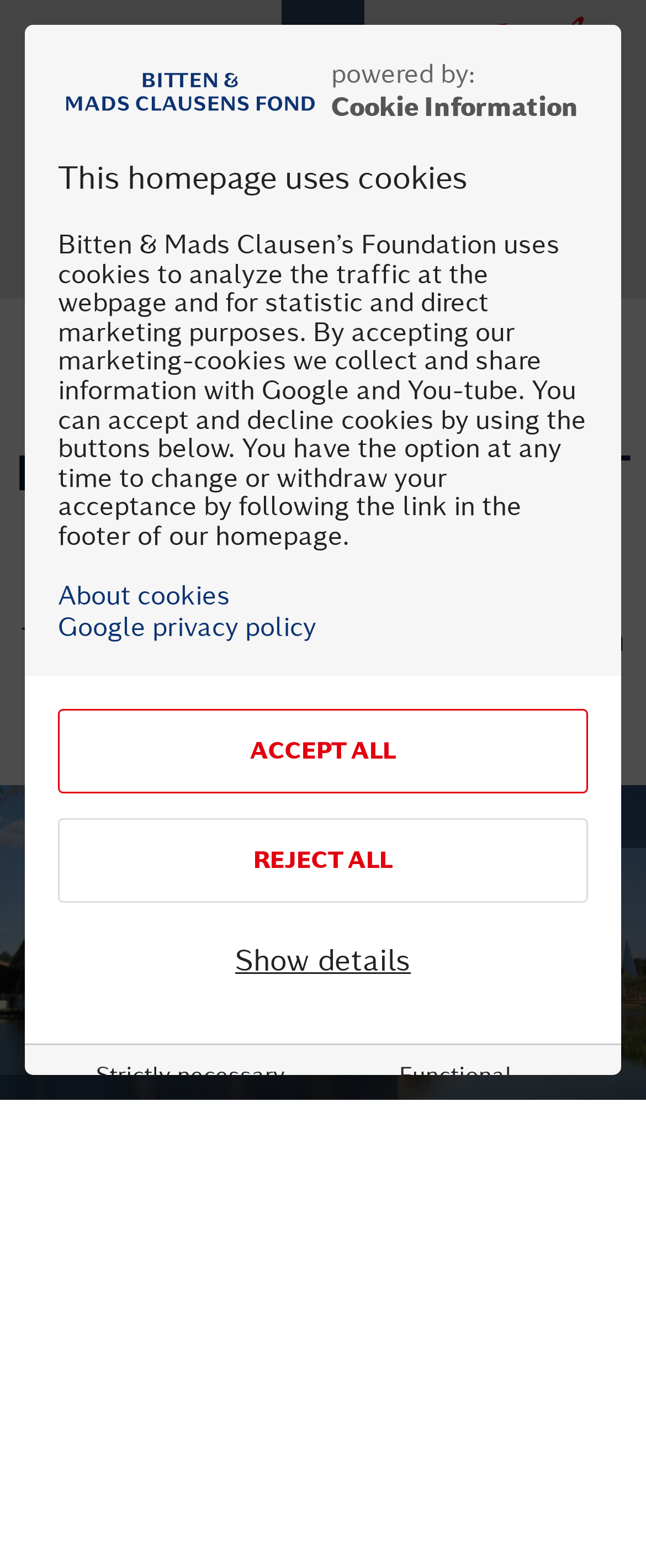Please determine the bounding box coordinates for the UI element described here. Use the format (top-left x, top-left y, bottom-right x, bottom-right y) with values bounded between 0 and 1: https://privacy.microsoft.com/en-us/privacystatement

[0.09, 0.962, 0.91, 0.994]